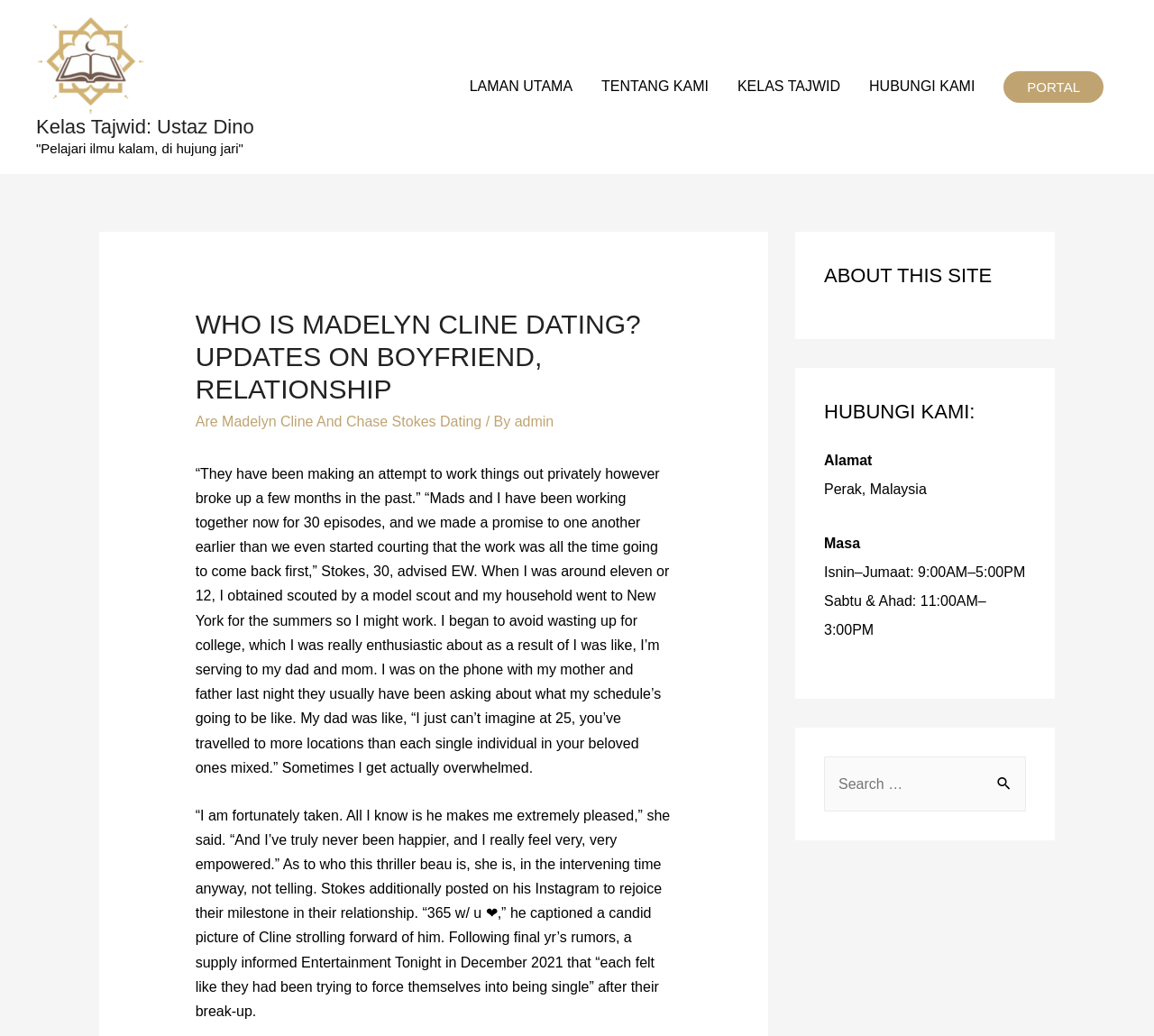Summarize the webpage with intricate details.

This webpage appears to be a blog or news article page. At the top left, there is a link "Kelas Tajwid: Ustaz Dino" with an accompanying image. Below this link, there is a quote "Pelajari ilmu kalam, di hujung jari" in a smaller font.

On the top right, there is a navigation menu with five links: "LAMAN UTAMA", "TENTANG KAMI", "KELAS TAJWID", "HUBUNGI KAMI", and "PORTAL". The "PORTAL" link has a dropdown menu with a header "WHO IS MADELYN CLINE DATING? UPDATES ON BOYFRIEND, RELATIONSHIP" and several links and text paragraphs below it. The text paragraphs discuss Madelyn Cline's relationship and her quotes about her boyfriend.

At the bottom right, there is a complementary section with several headings and text paragraphs. The headings include "ABOUT THIS SITE", "HUBUNGI KAMI:", and there are details about the site's address, operating hours, and a search box with a "Search" button.